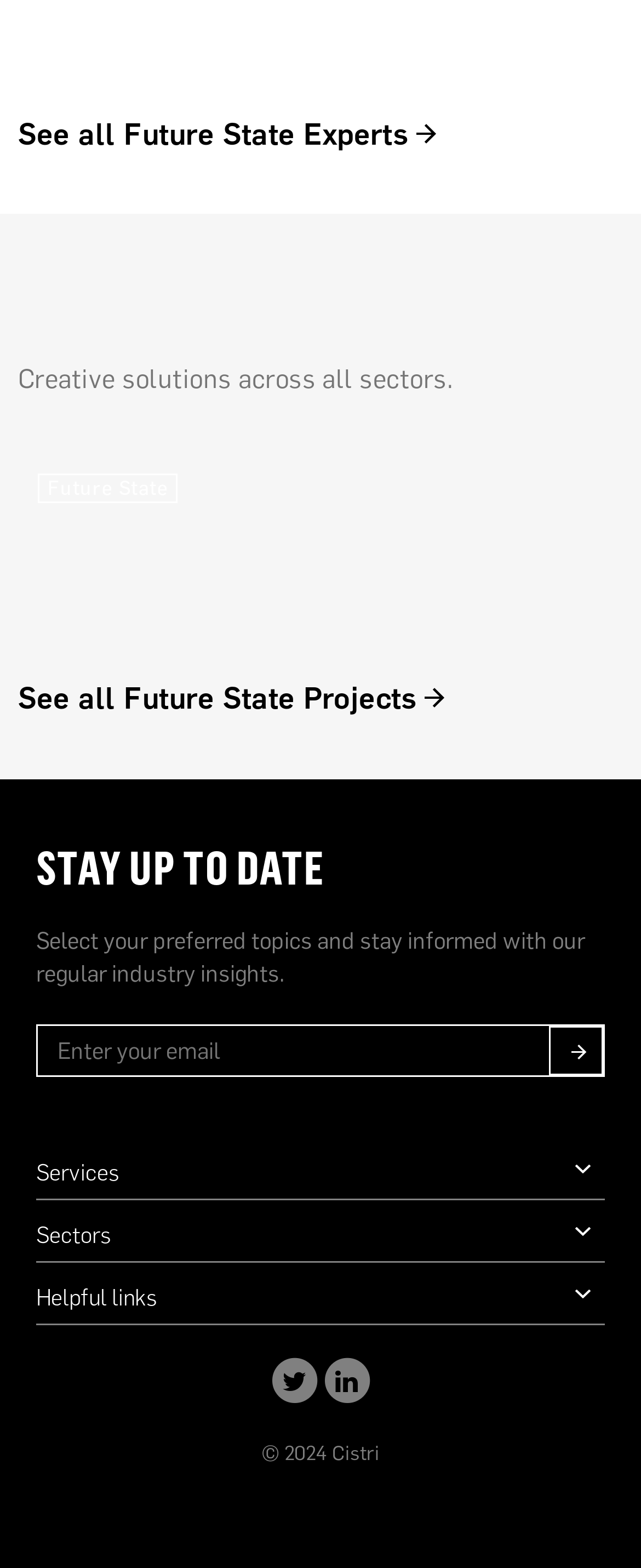Determine the bounding box coordinates of the clickable area required to perform the following instruction: "Subscribe to industry insights". The coordinates should be represented as four float numbers between 0 and 1: [left, top, right, bottom].

[0.056, 0.653, 0.859, 0.687]